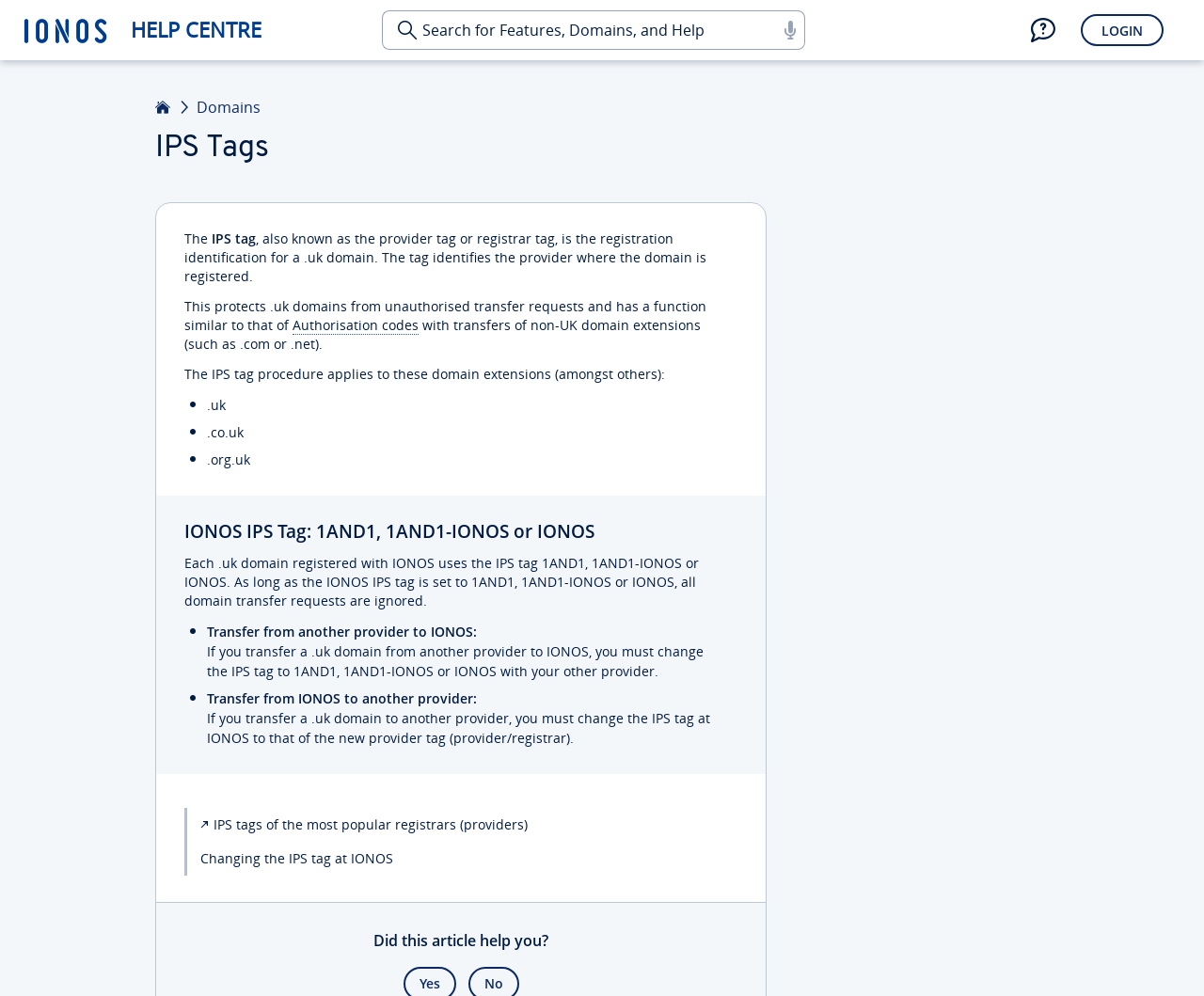Please find the bounding box coordinates of the element's region to be clicked to carry out this instruction: "Read the review of Wampler Sovereign Distortion Pedal".

None